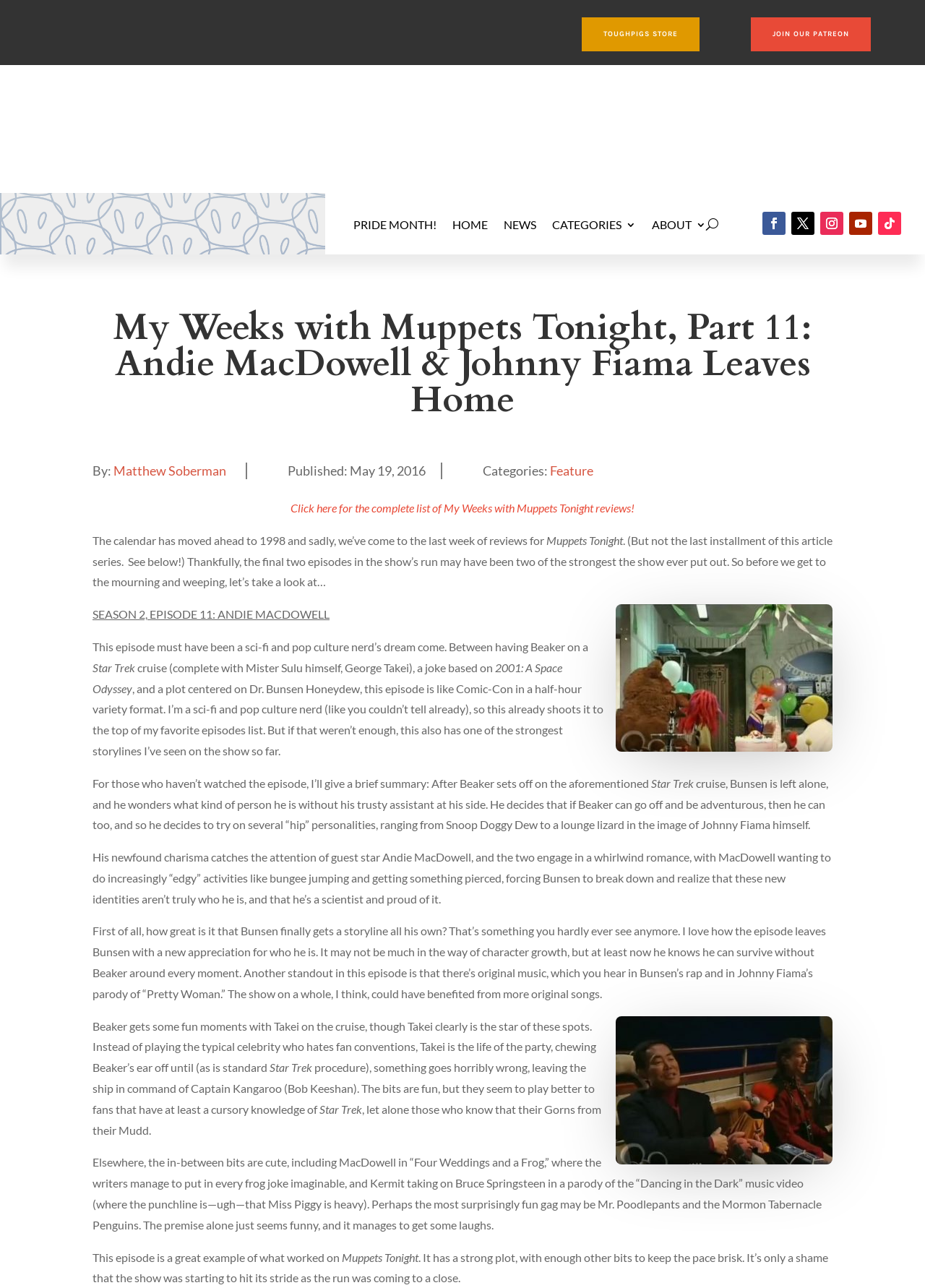Please determine the bounding box coordinates of the section I need to click to accomplish this instruction: "Visit the ToughPigs store".

[0.629, 0.013, 0.756, 0.04]